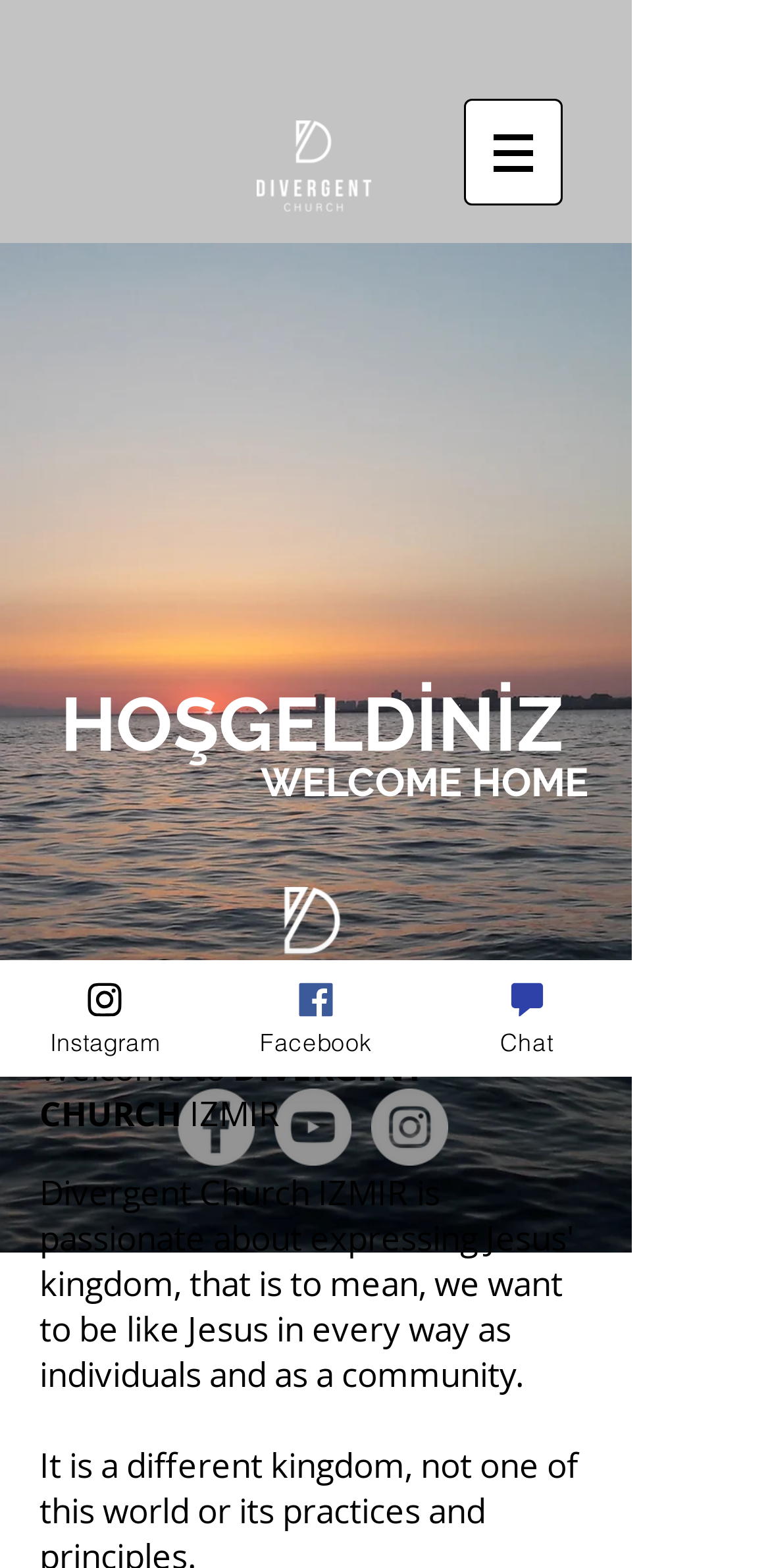What social media platforms are listed?
Using the image, provide a concise answer in one word or a short phrase.

Facebook, YouTube, Instagram